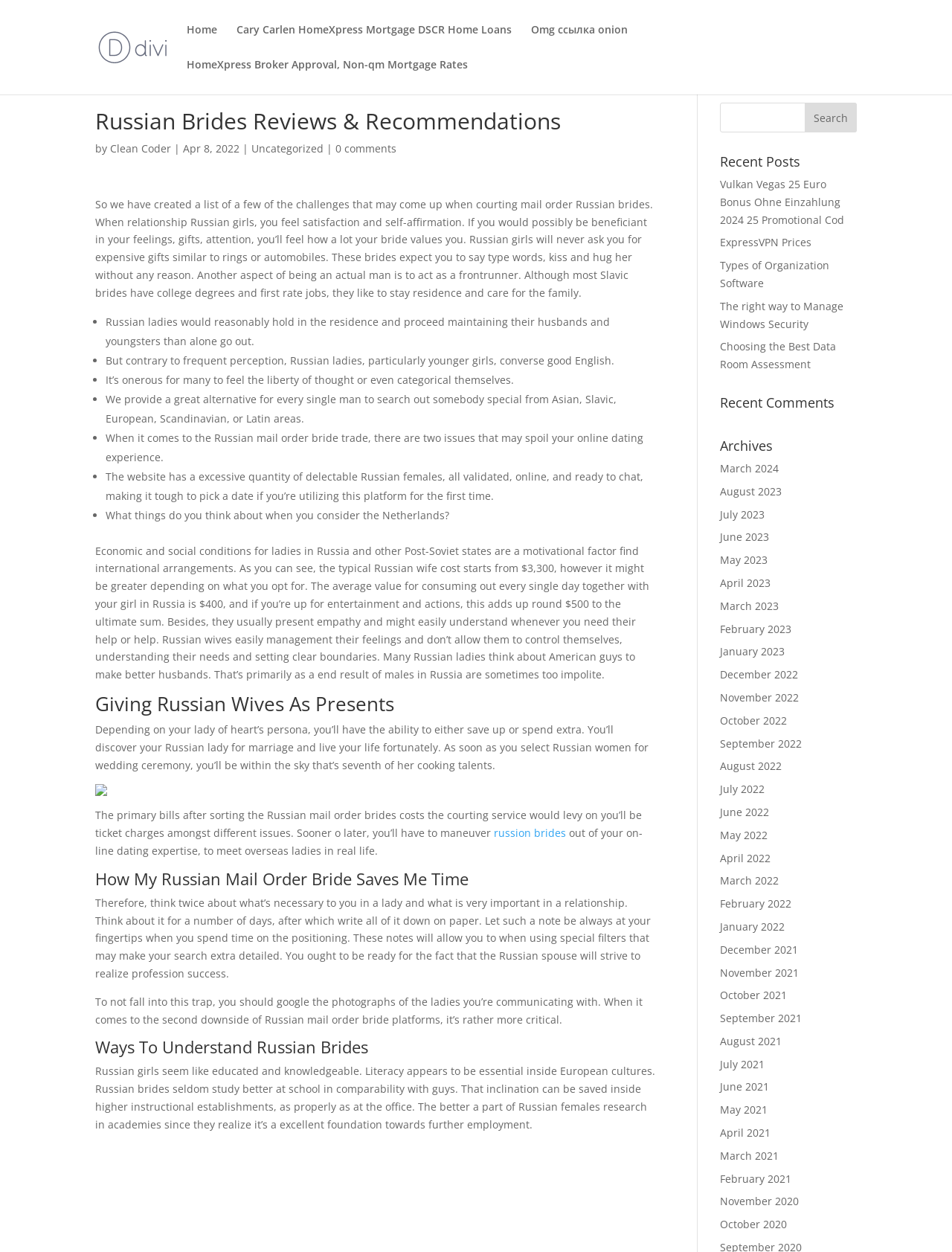How many months are listed in the 'Archives' section?
Please analyze the image and answer the question with as much detail as possible.

The 'Archives' section is located at the bottom of the webpage and contains 24 links to different months, ranging from March 2024 to December 2021.